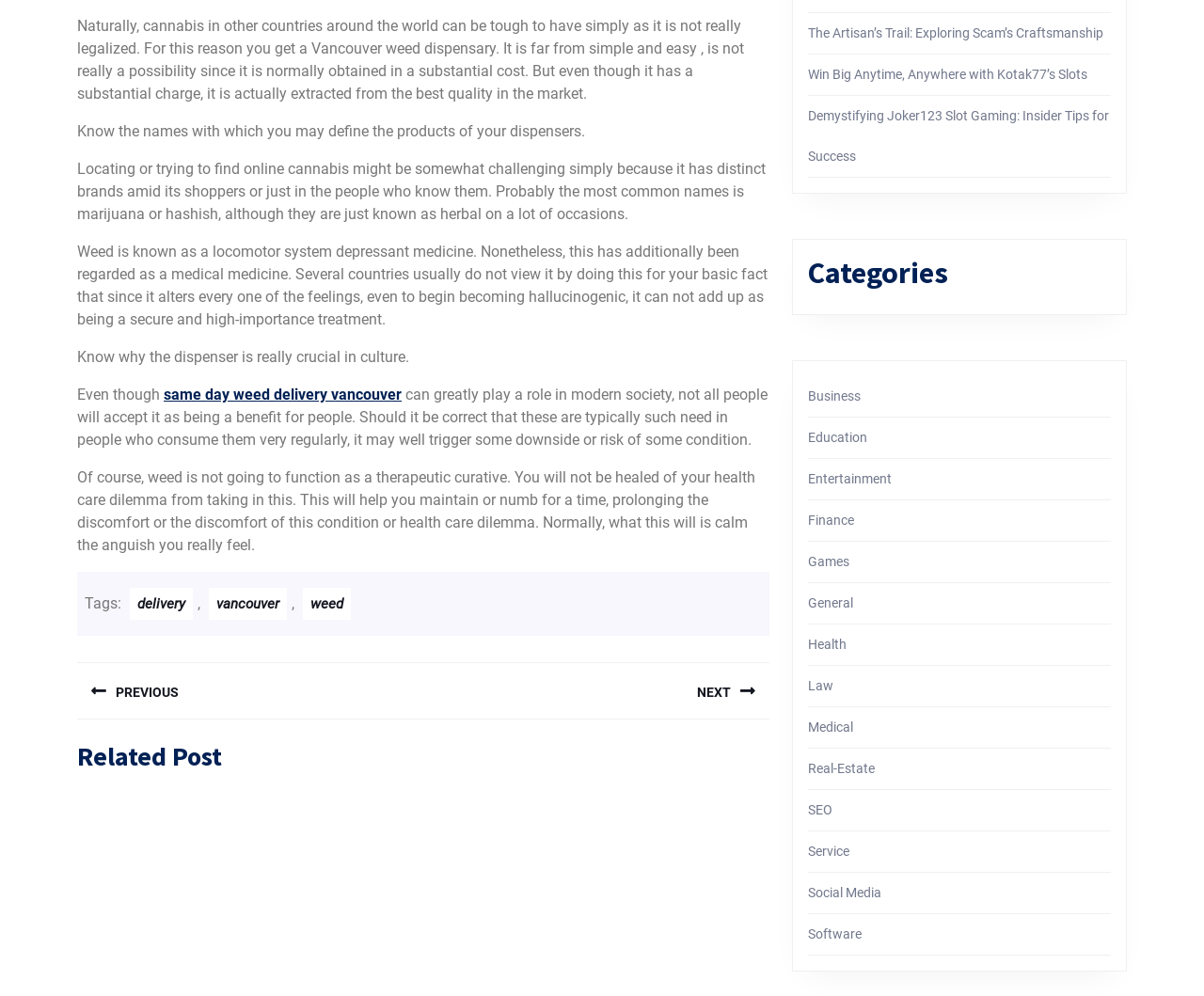From the screenshot, find the bounding box of the UI element matching this description: "delivery". Supply the bounding box coordinates in the form [left, top, right, bottom], each a float between 0 and 1.

[0.108, 0.59, 0.16, 0.622]